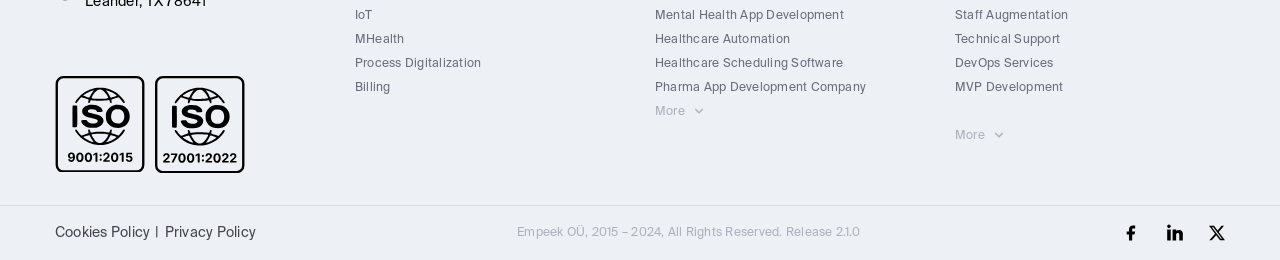Find the bounding box coordinates of the area to click in order to follow the instruction: "Click on Cookies Policy".

[0.043, 0.868, 0.117, 0.922]